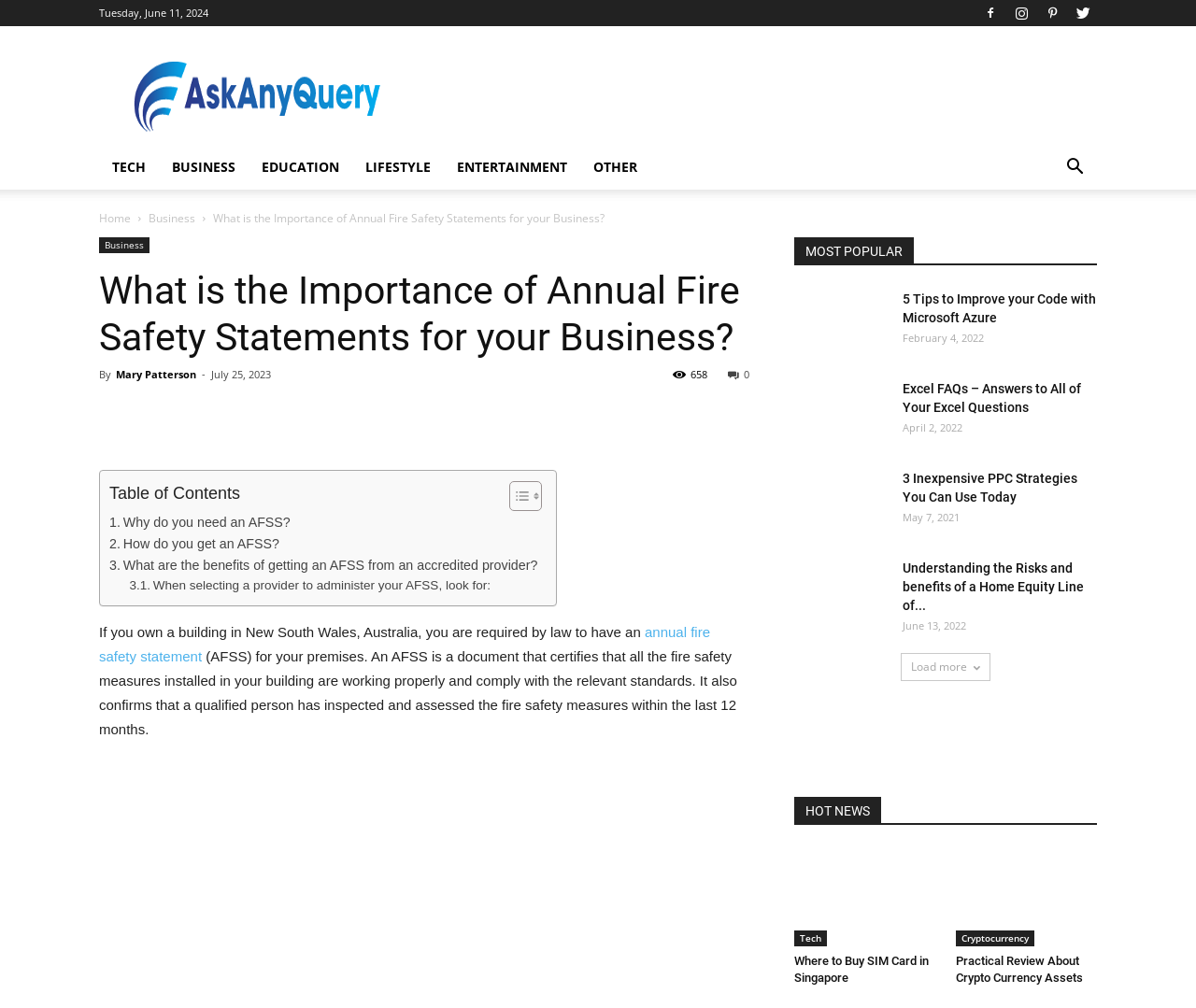Kindly respond to the following question with a single word or a brief phrase: 
What is the purpose of an annual fire safety statement?

Certify fire safety measures